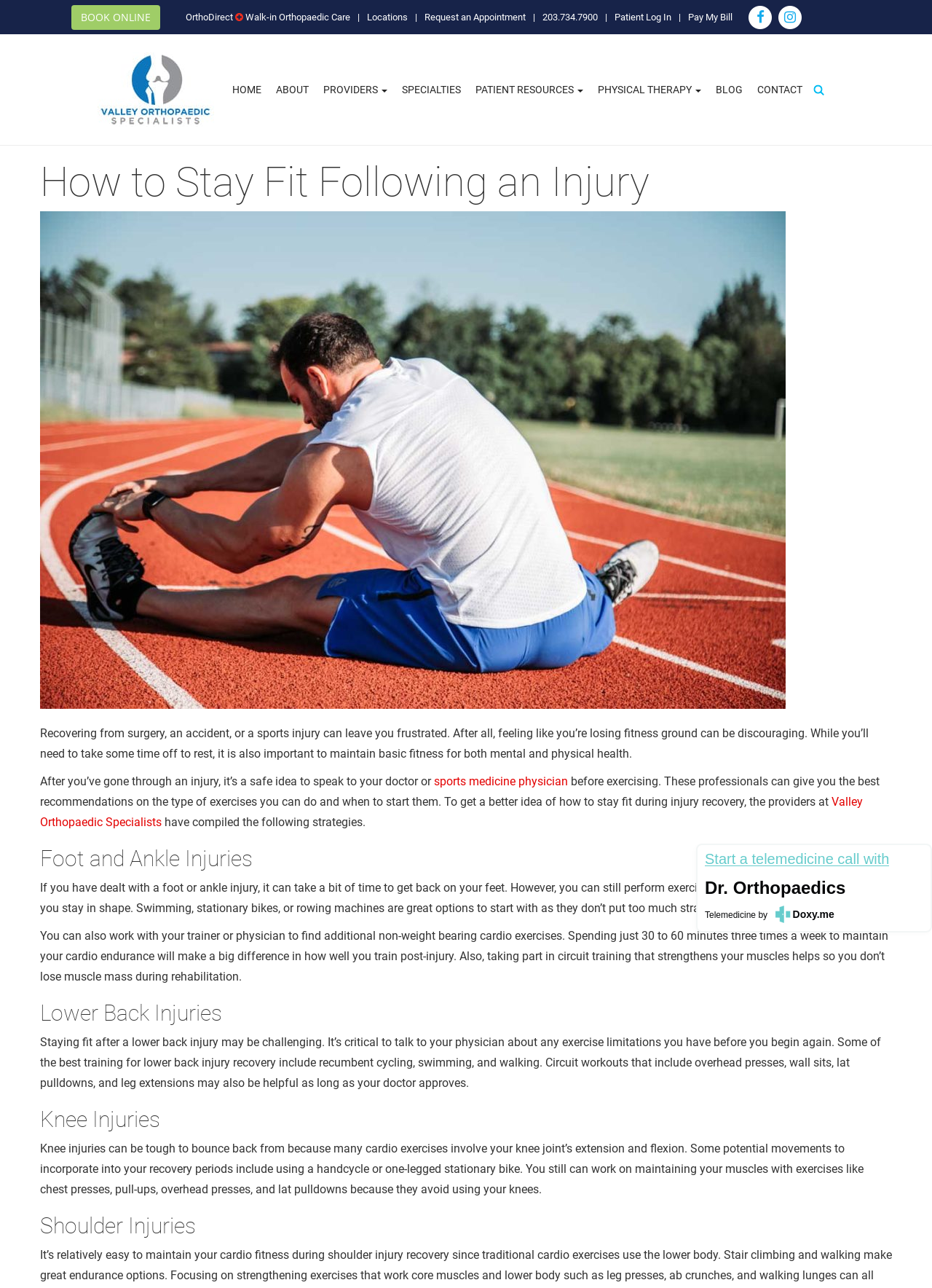Provide a single word or phrase answer to the question: 
What is the purpose of circuit training during rehabilitation?

To strengthen muscles